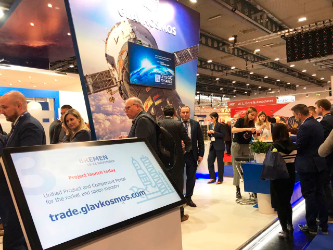With reference to the image, please provide a detailed answer to the following question: What is the title of the project displayed on the digital screen?

The caption states that the digital display provides essential information, including a project title that reads 'Unified Product and Component Portal for the Rocket and Space Industry', which indicates the title of the project being showcased.